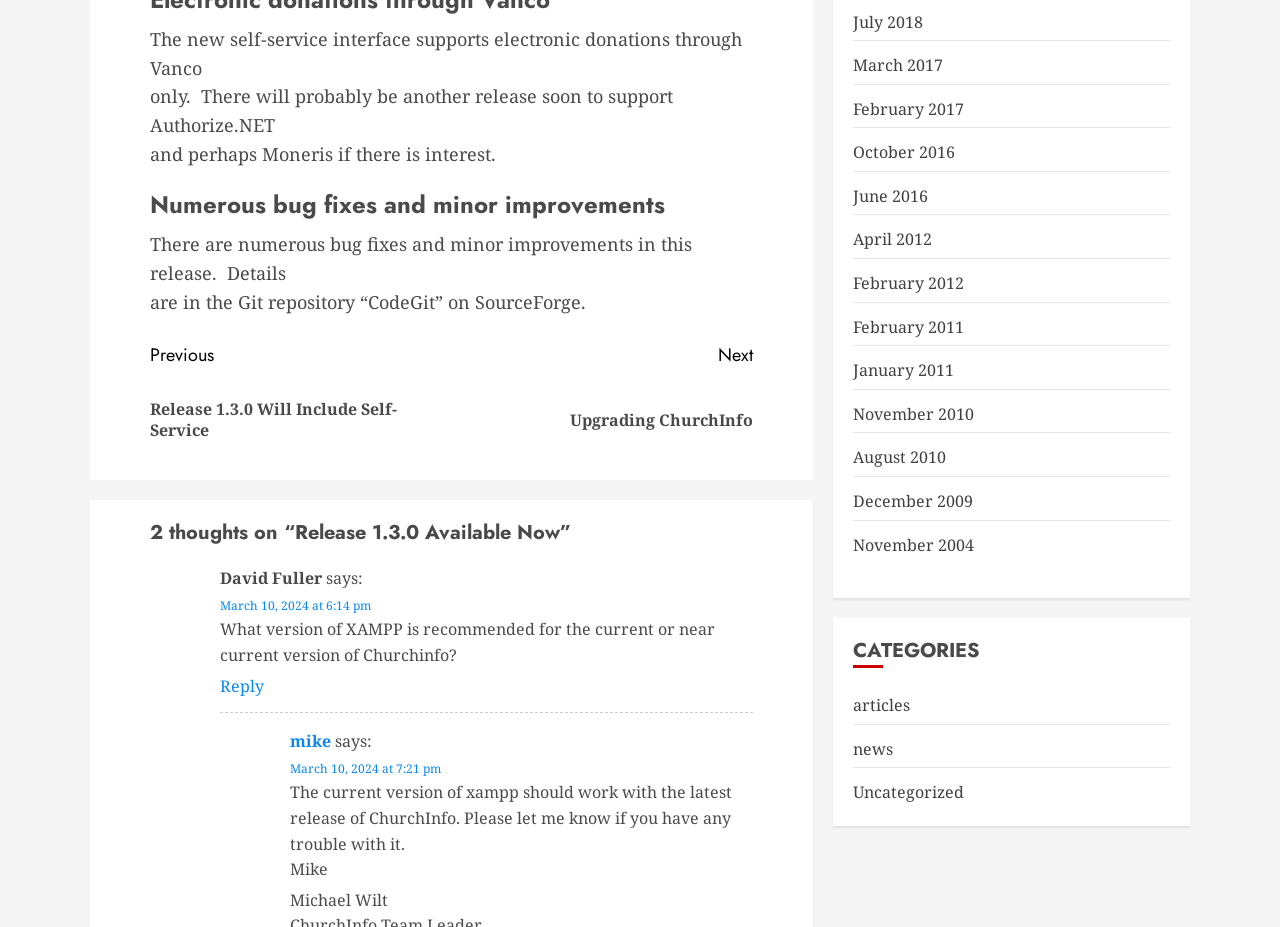Pinpoint the bounding box coordinates of the clickable area needed to execute the instruction: "Click on 'Continue Reading'". The coordinates should be specified as four float numbers between 0 and 1, i.e., [left, top, right, bottom].

[0.117, 0.358, 0.588, 0.496]